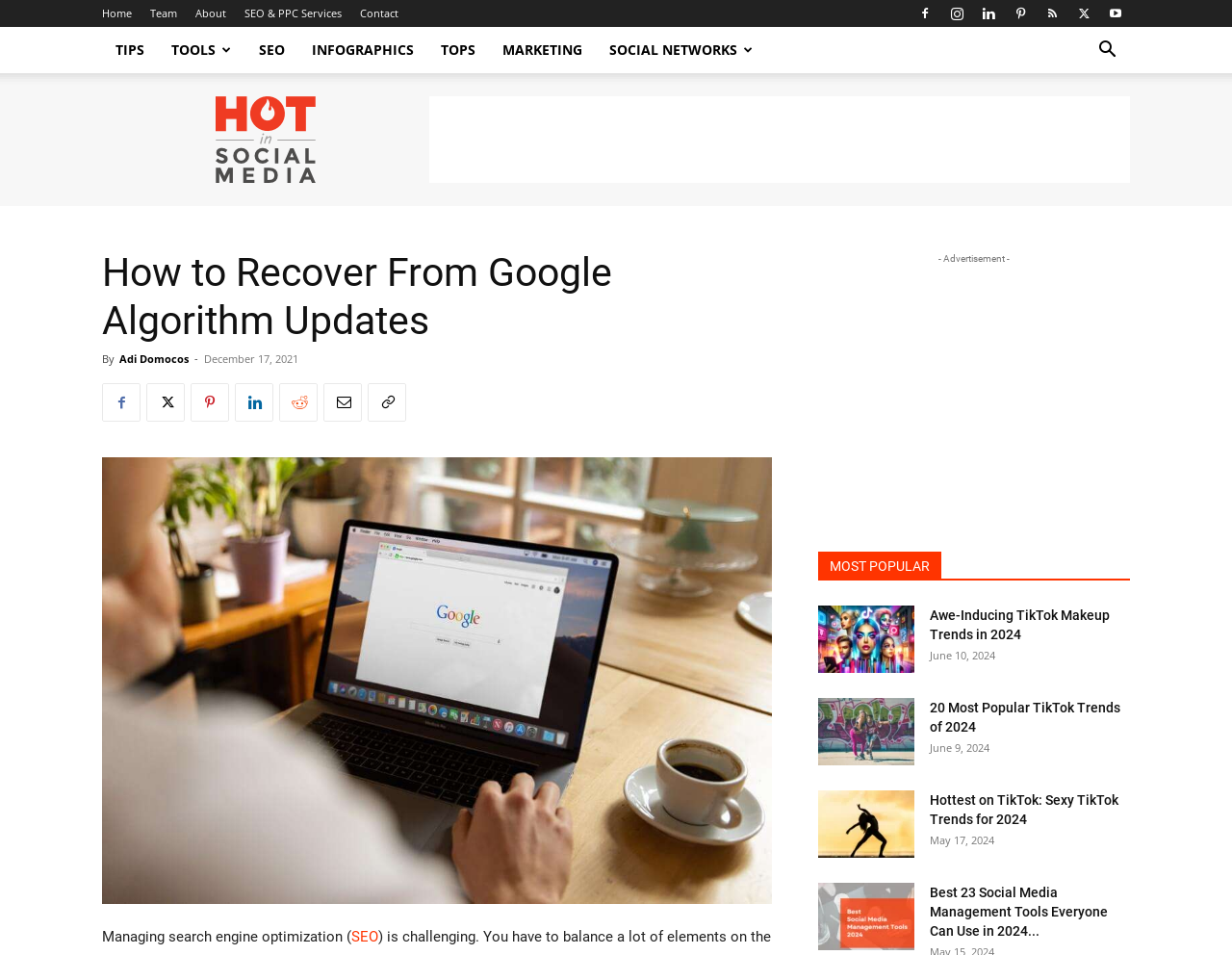Identify the bounding box coordinates of the part that should be clicked to carry out this instruction: "Search for something".

[0.88, 0.044, 0.917, 0.064]